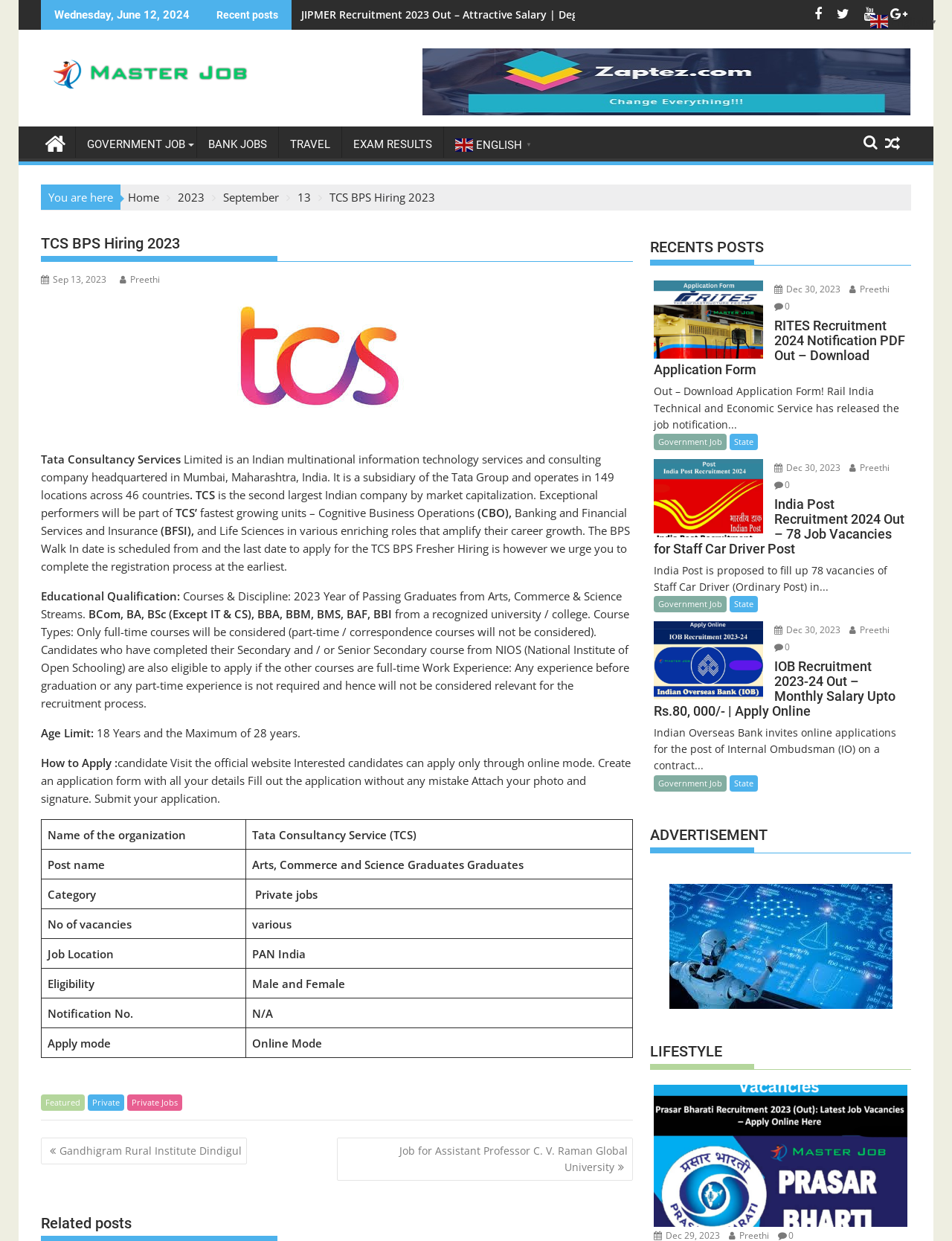What is the job location for the TCS BPS Fresher Hiring?
Make sure to answer the question with a detailed and comprehensive explanation.

According to the table in the article, the job location for the TCS BPS Fresher Hiring is PAN India, which means the job is available in multiple locations across India.